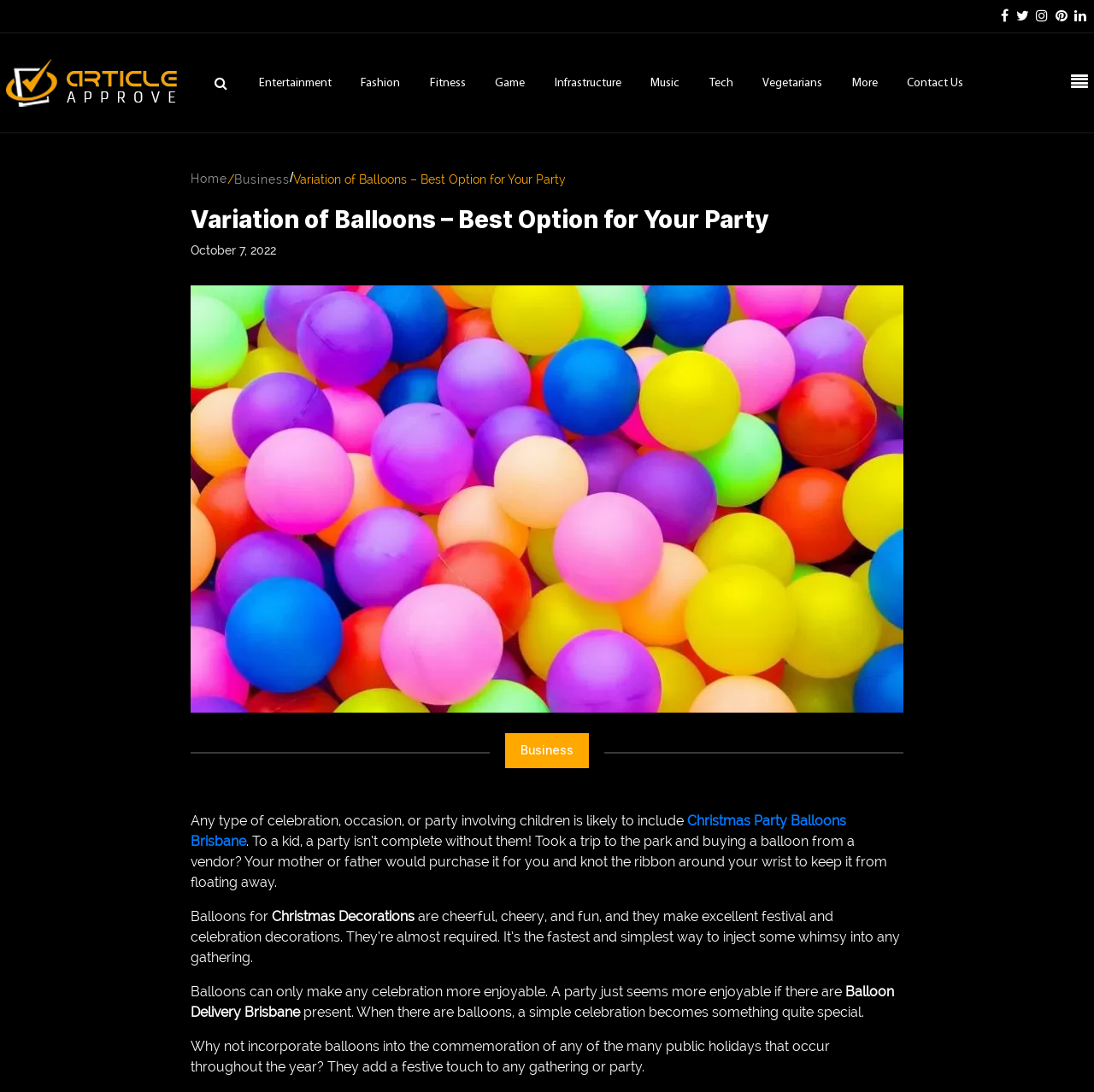Offer a thorough description of the webpage.

This webpage is about Christmas Party Balloons Brisbane, specifically discussing the importance of balloons in celebrations and parties involving children. At the top right corner, there are five social media links represented by icons. Below them, there is a logo with an image and a search box. 

On the left side, there is a vertical menu with various categories such as Entertainment, Fashion, Fitness, Game, Infrastructure, Music, Tech, Vegetarians, and more. 

The main content of the webpage is divided into sections. The first section has a heading "Variation of Balloons – Best Option for Your Party" and a subheading "October 7, 2022". Below this, there is a large image related to events. 

The next section has a heading "Business" and a paragraph of text discussing the importance of balloons in celebrations, specifically Christmas Party Balloons Brisbane. There are also links to "Business" and "Christmas Party Balloons Brisbane" within the text. 

The following sections continue to discuss the use of balloons in celebrations, including Christmas decorations and balloon delivery in Brisbane. The text emphasizes the joy and festive atmosphere that balloons bring to parties and gatherings.